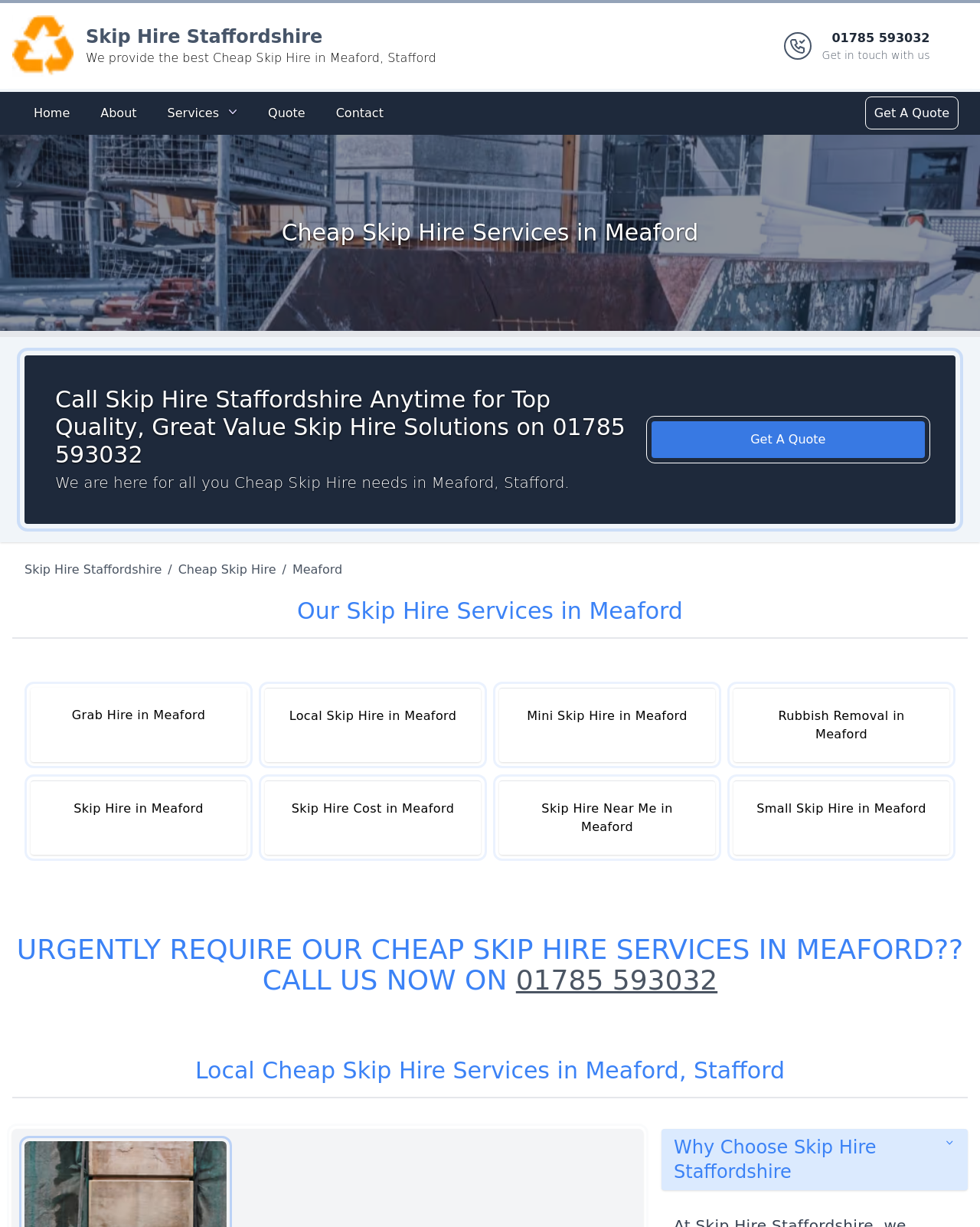Locate the bounding box coordinates of the item that should be clicked to fulfill the instruction: "Click on the 'Action' link".

None